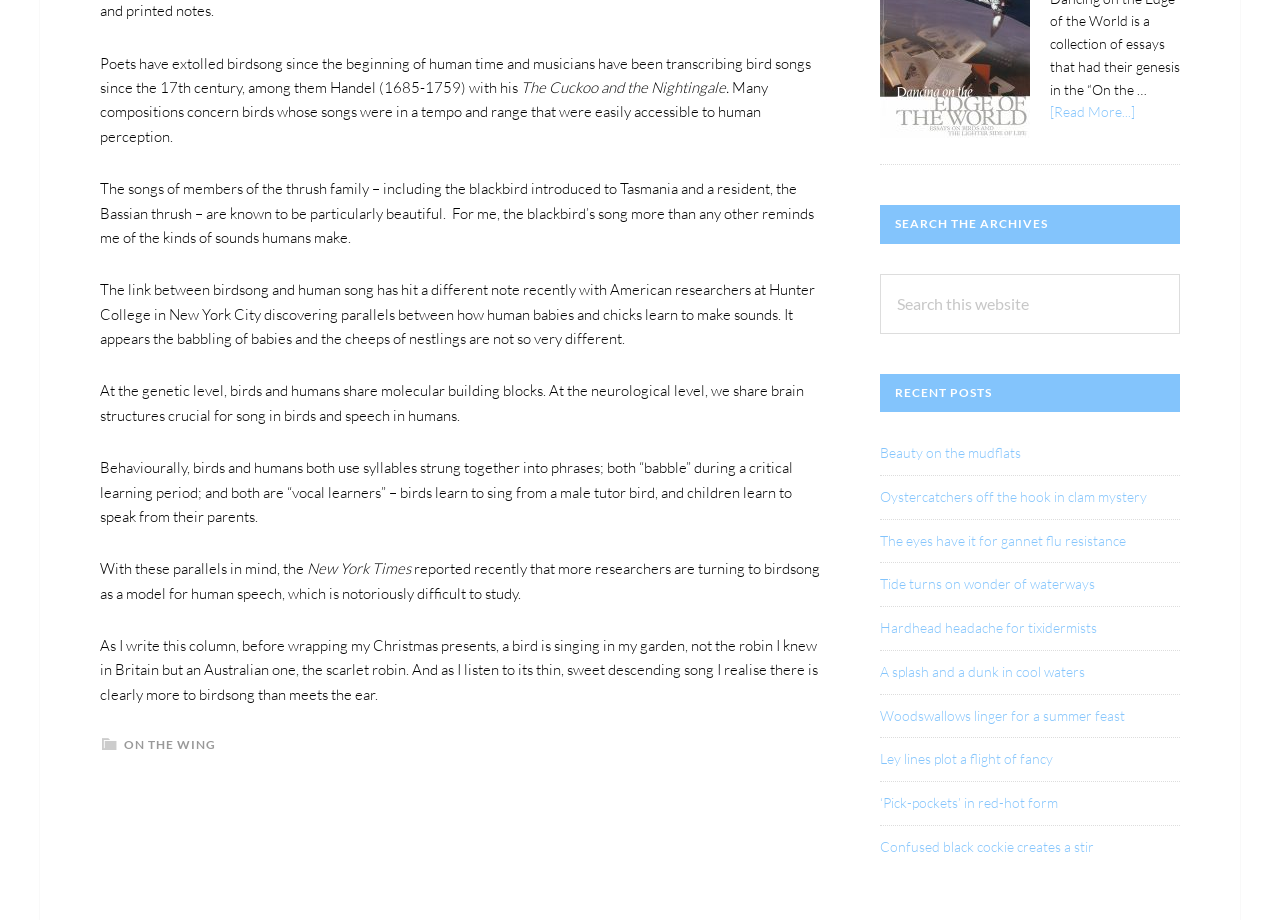How many recent posts are listed on the webpage?
Provide an in-depth and detailed answer to the question.

The webpage lists 8 recent posts, including 'Beauty on the mudflats', 'Oystercatchers off the hook in clam mystery', and others.